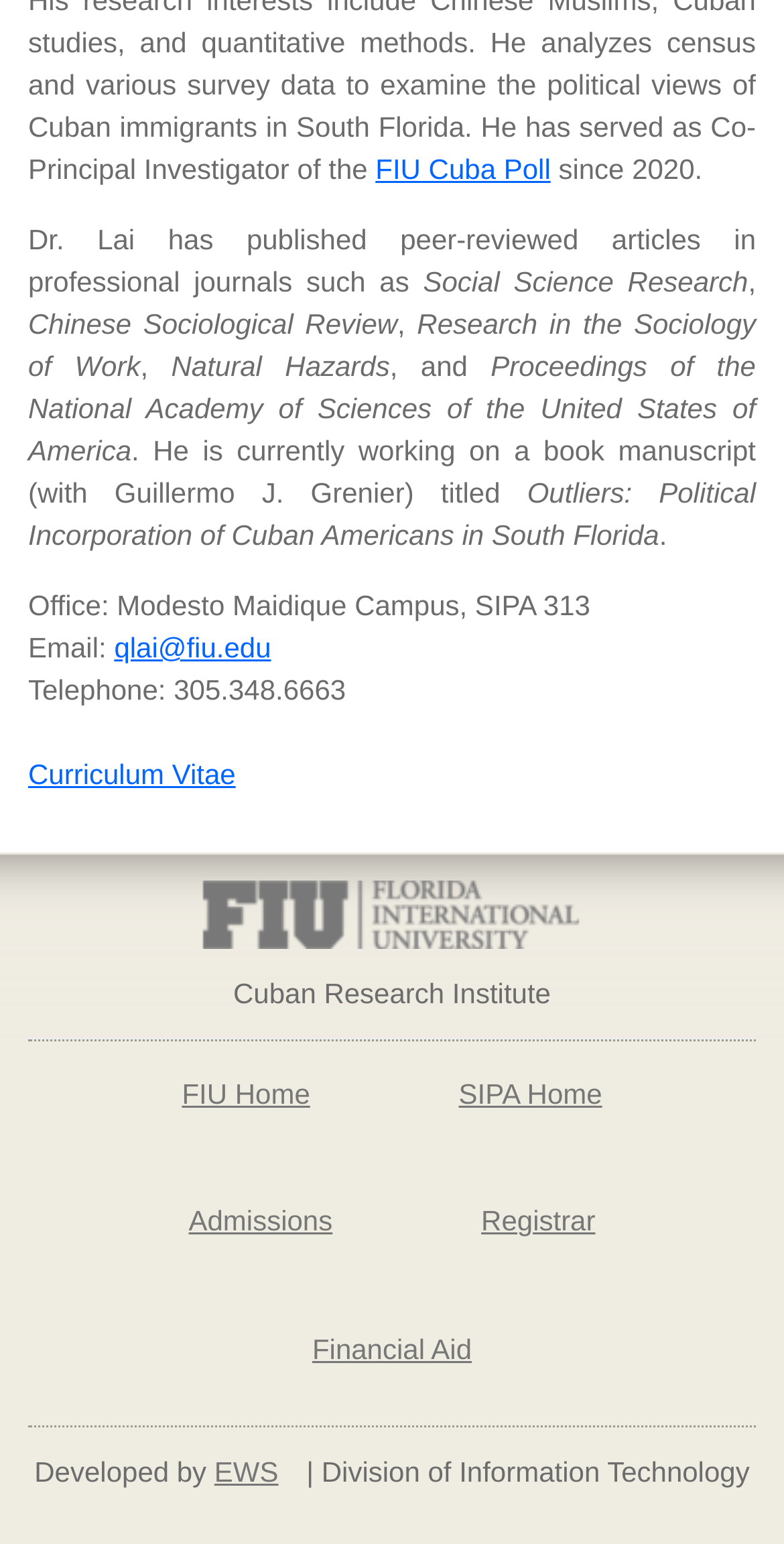Given the description of a UI element: "Uncategorized", identify the bounding box coordinates of the matching element in the webpage screenshot.

None